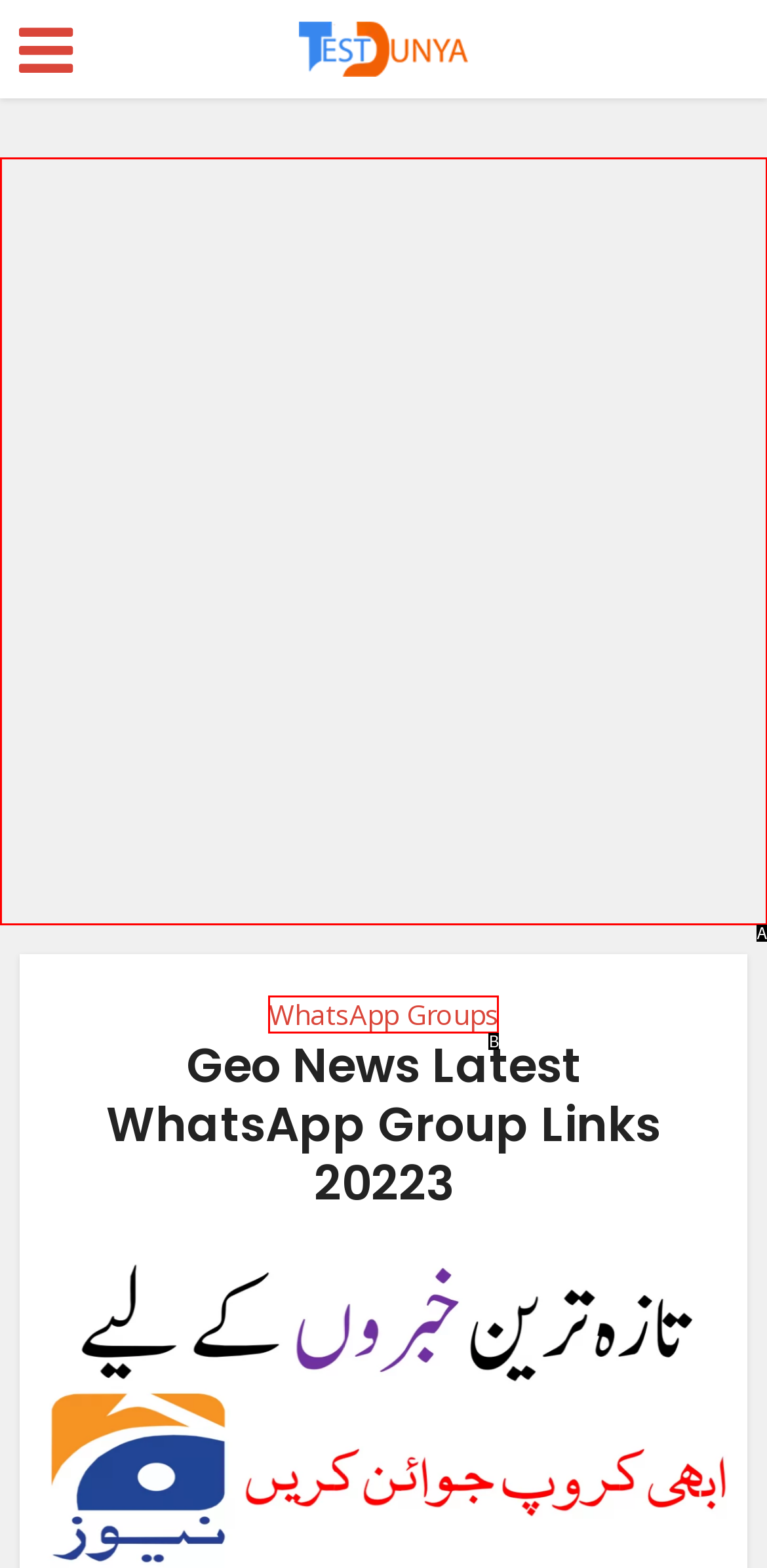Which HTML element among the options matches this description: WhatsApp Groups? Answer with the letter representing your choice.

B